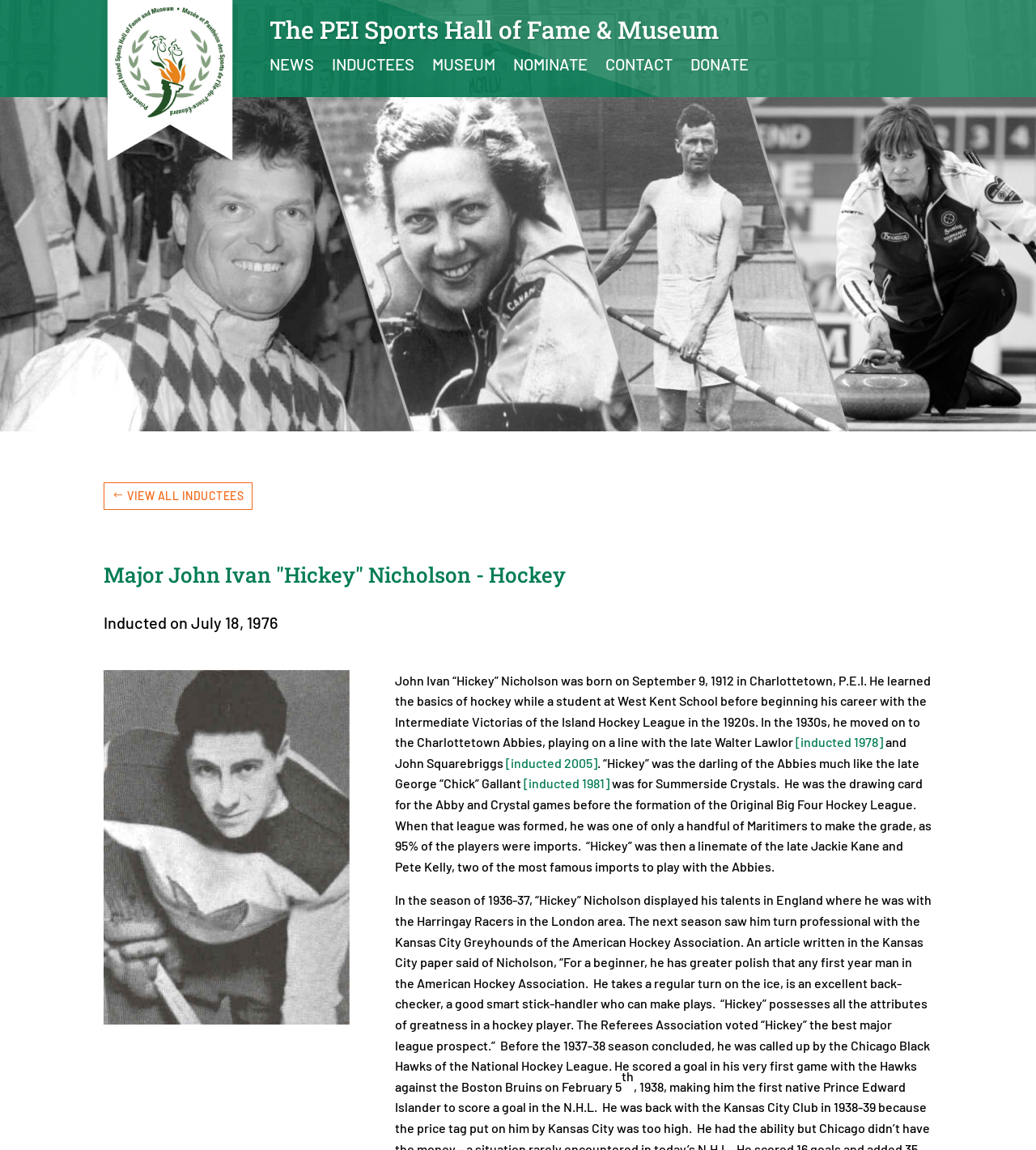Please pinpoint the bounding box coordinates for the region I should click to adhere to this instruction: "Visit the '2024' archives".

None